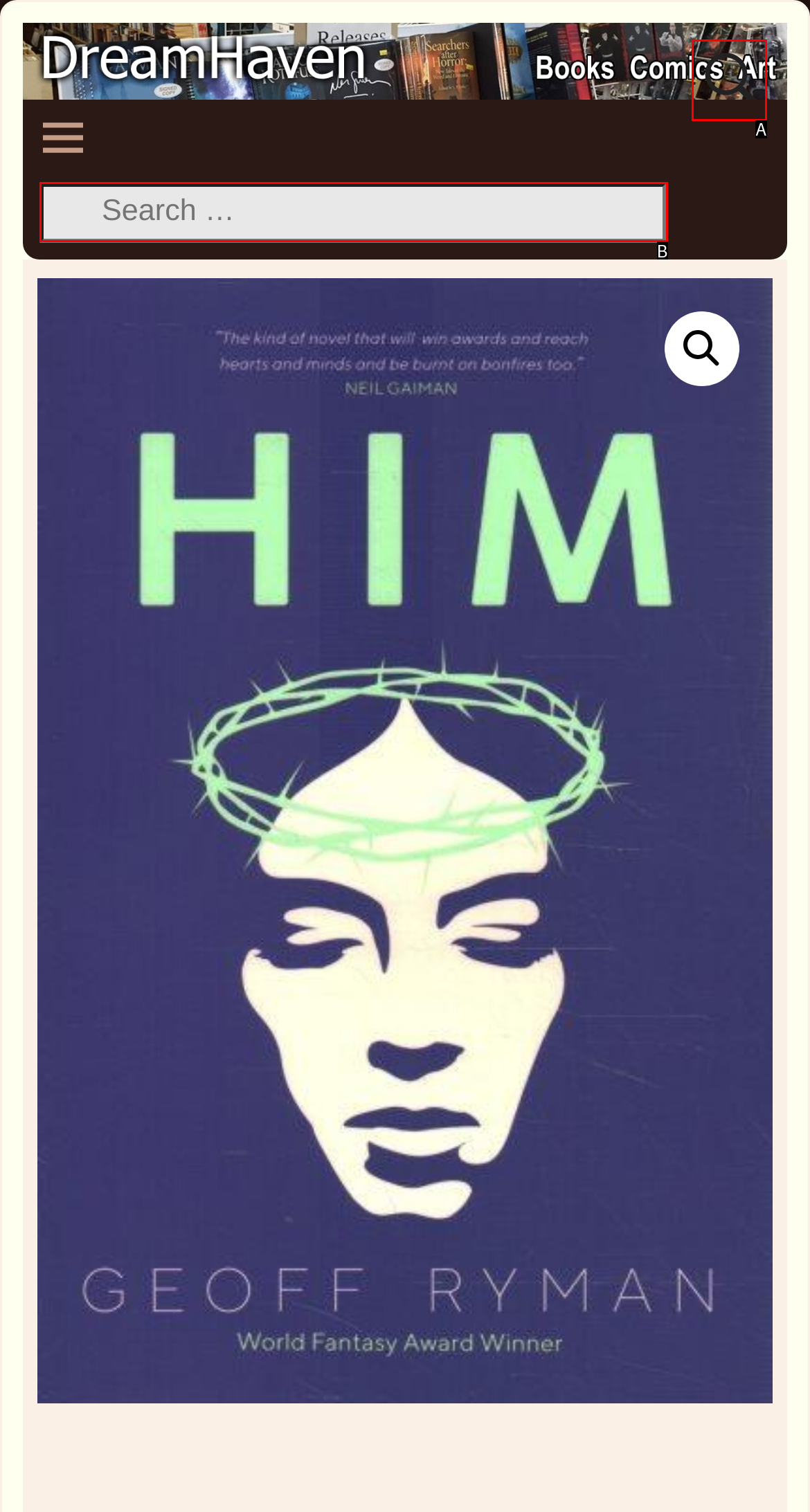Select the HTML element that corresponds to the description: name="s" placeholder="Search for:". Answer with the letter of the matching option directly from the choices given.

A